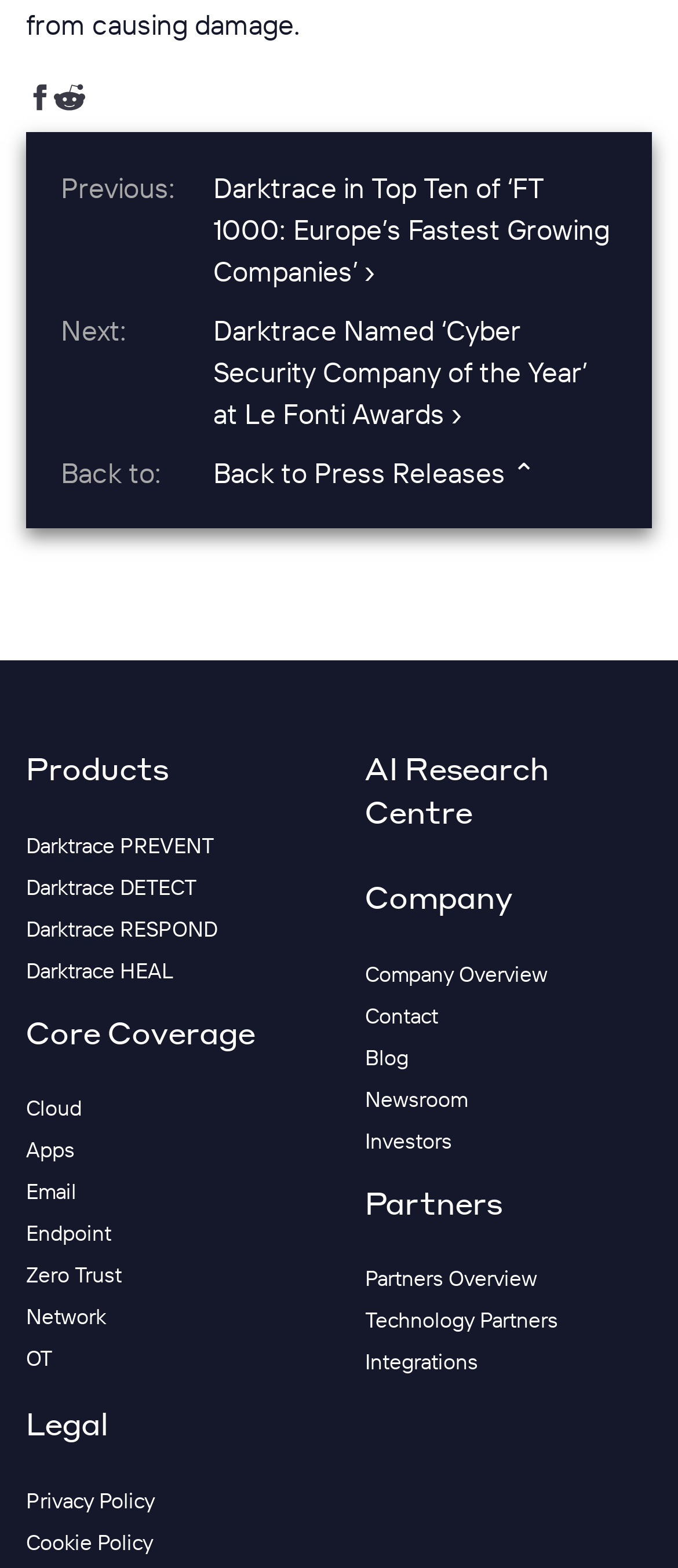Determine the bounding box coordinates of the section I need to click to execute the following instruction: "Explore AI Research Centre". Provide the coordinates as four float numbers between 0 and 1, i.e., [left, top, right, bottom].

[0.538, 0.478, 0.81, 0.53]